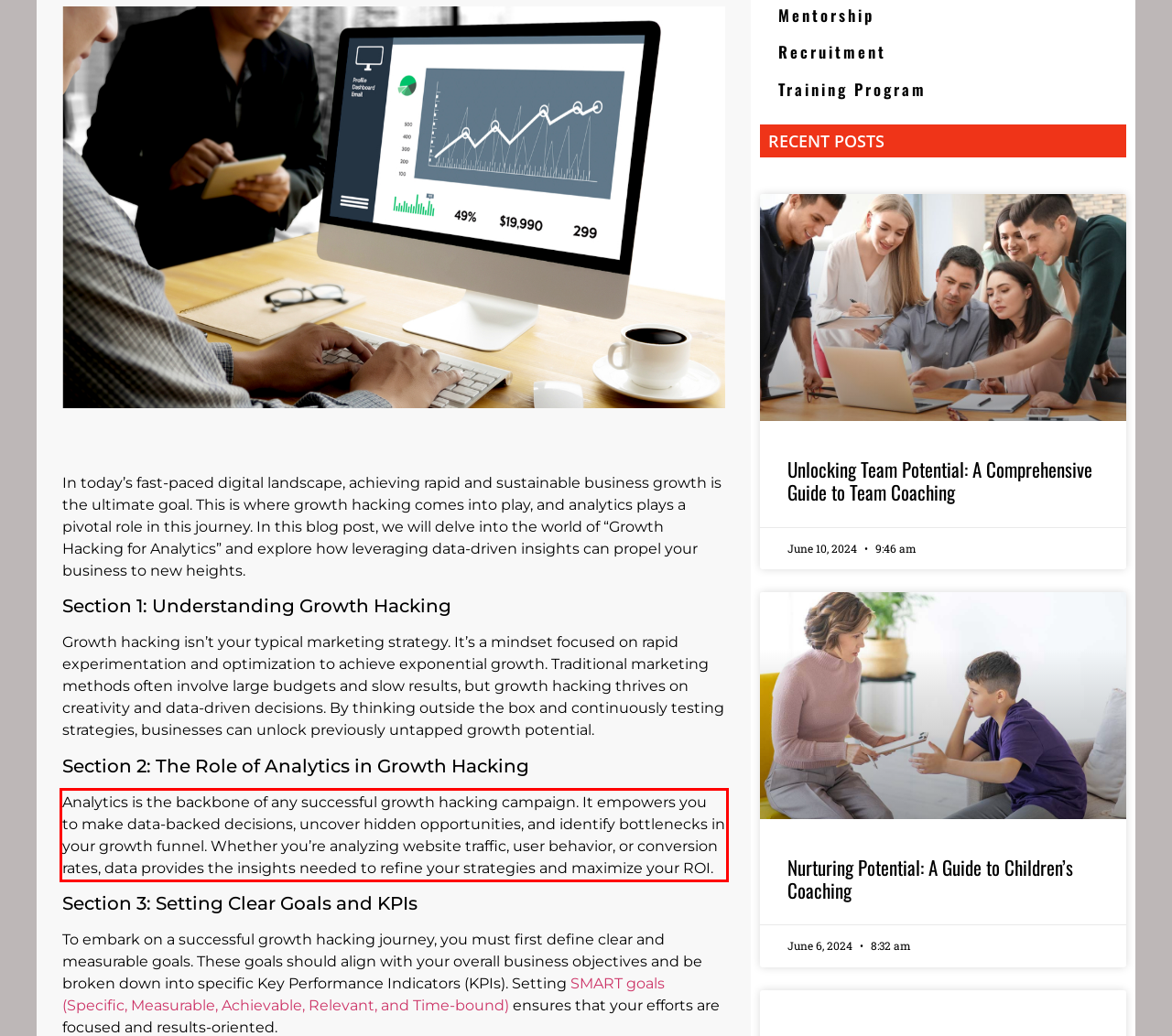Please recognize and transcribe the text located inside the red bounding box in the webpage image.

Analytics is the backbone of any successful growth hacking campaign. It empowers you to make data-backed decisions, uncover hidden opportunities, and identify bottlenecks in your growth funnel. Whether you’re analyzing website traffic, user behavior, or conversion rates, data provides the insights needed to refine your strategies and maximize your ROI.